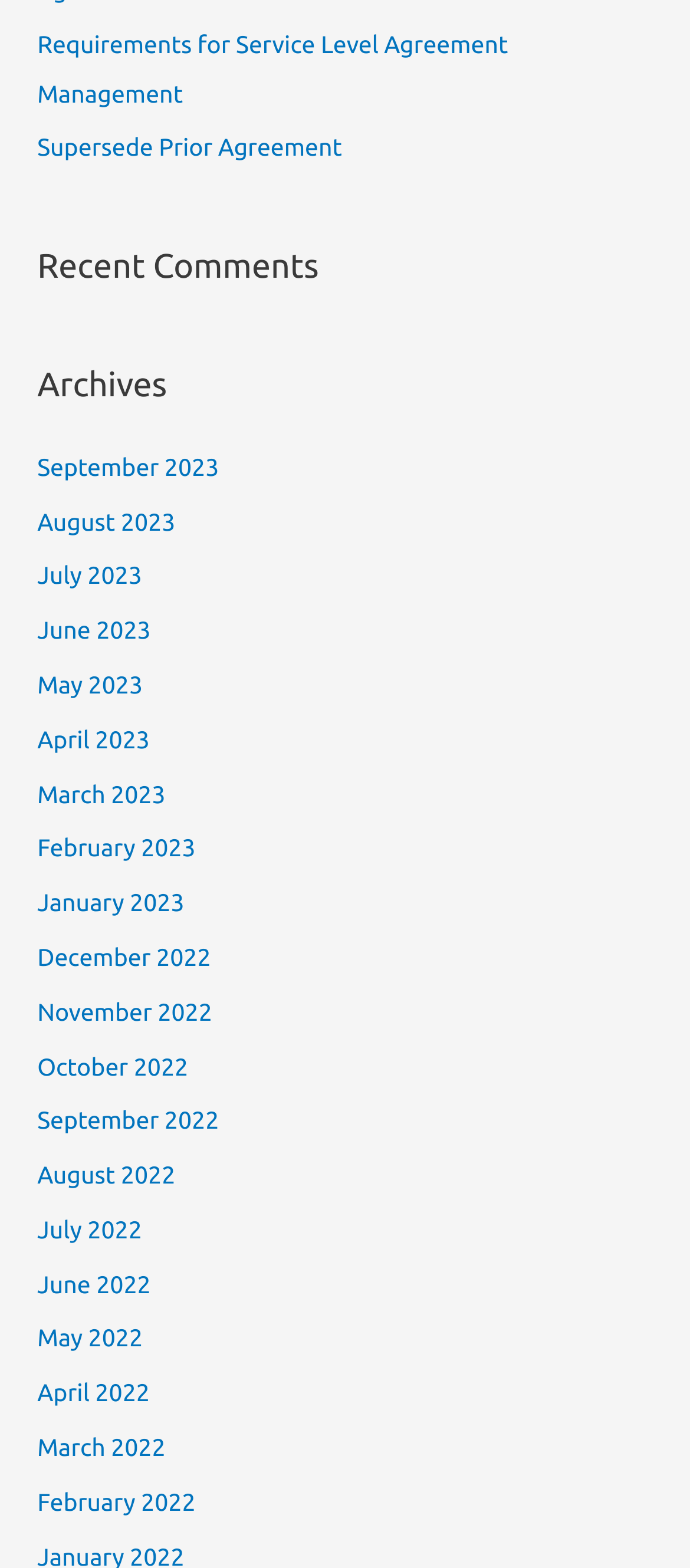Identify the bounding box coordinates of the clickable section necessary to follow the following instruction: "Browse archives for September 2023". The coordinates should be presented as four float numbers from 0 to 1, i.e., [left, top, right, bottom].

[0.054, 0.289, 0.317, 0.307]